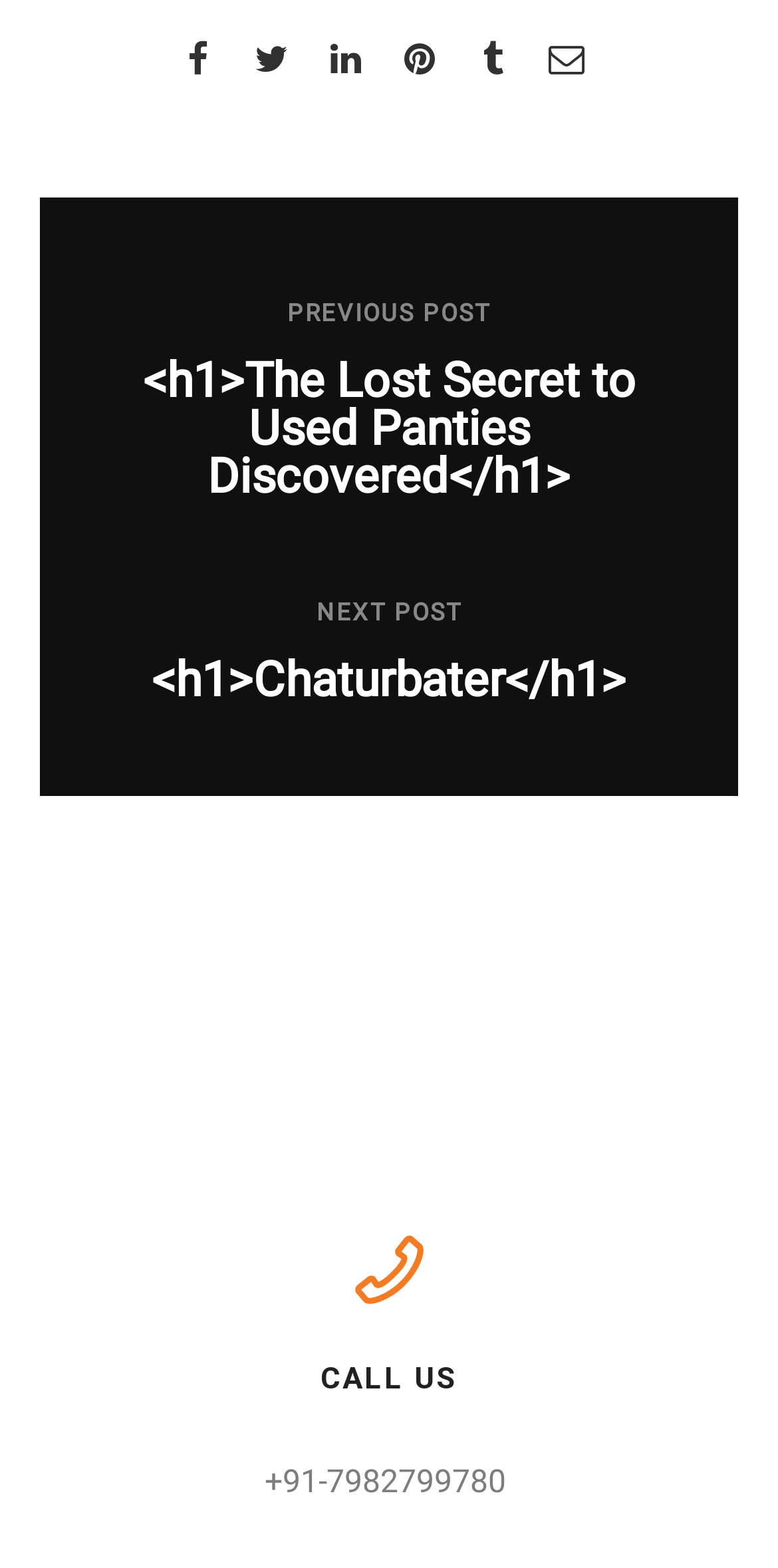Specify the bounding box coordinates for the region that must be clicked to perform the given instruction: "Click the home icon".

[0.215, 0.019, 0.31, 0.057]